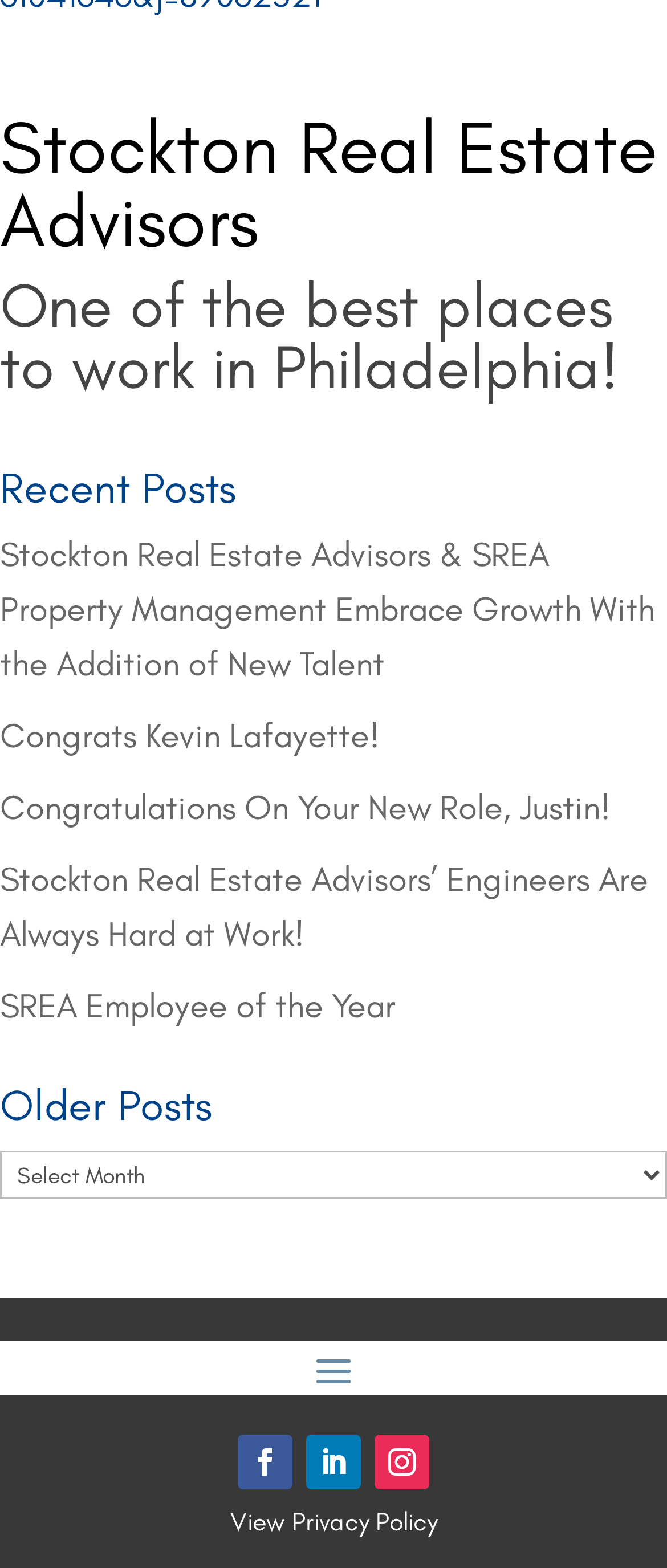Please specify the bounding box coordinates of the clickable region to carry out the following instruction: "Select a page". The coordinates should be four float numbers between 0 and 1, in the format [left, top, right, bottom].

[0.0, 0.734, 1.0, 0.764]